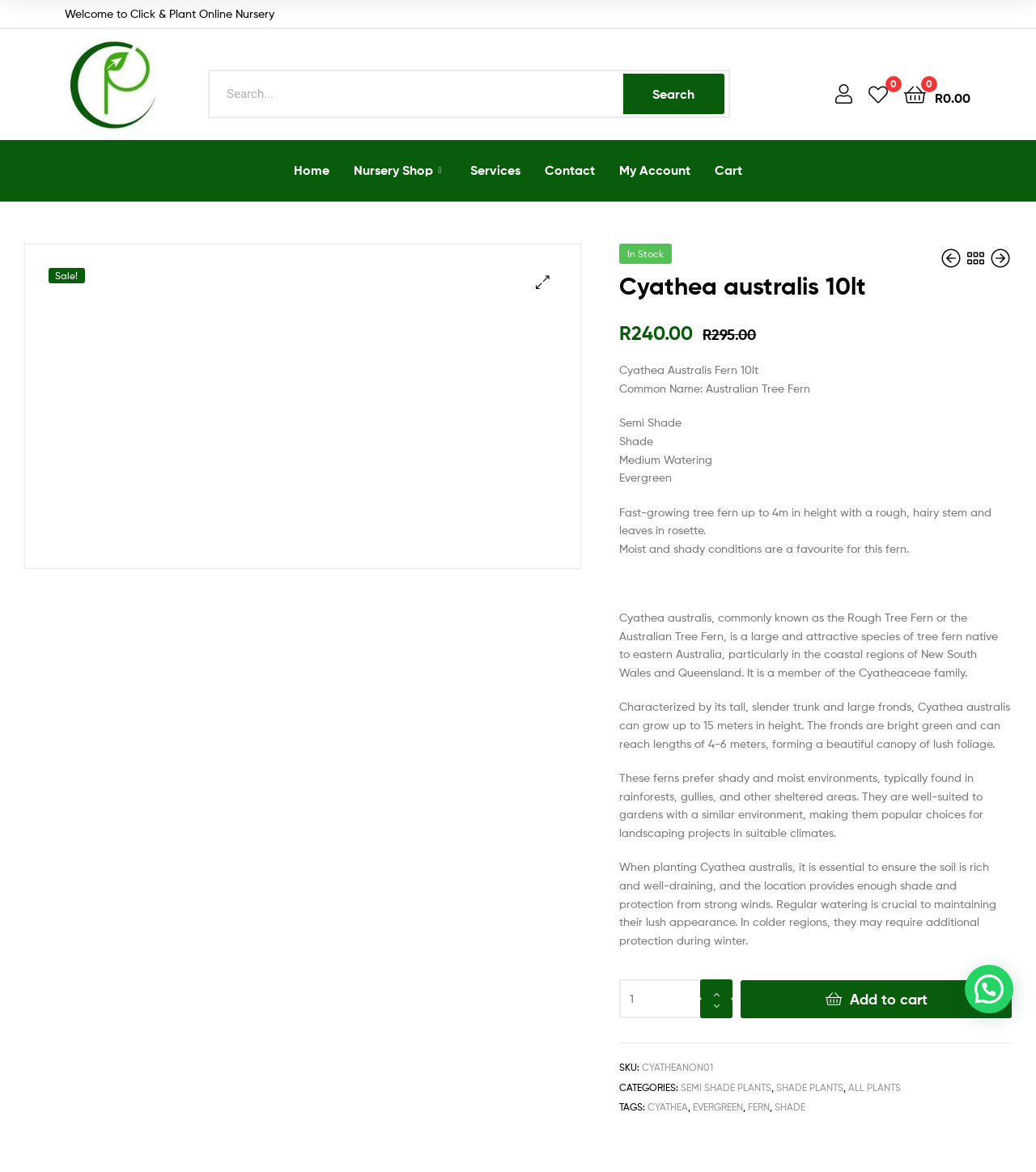What is the recommended watering condition for the Cyathea australis 10lt?
Based on the image, answer the question with as much detail as possible.

The recommended watering condition for the Cyathea australis 10lt can be found in the product description section, where it is stated as 'Medium Watering'.